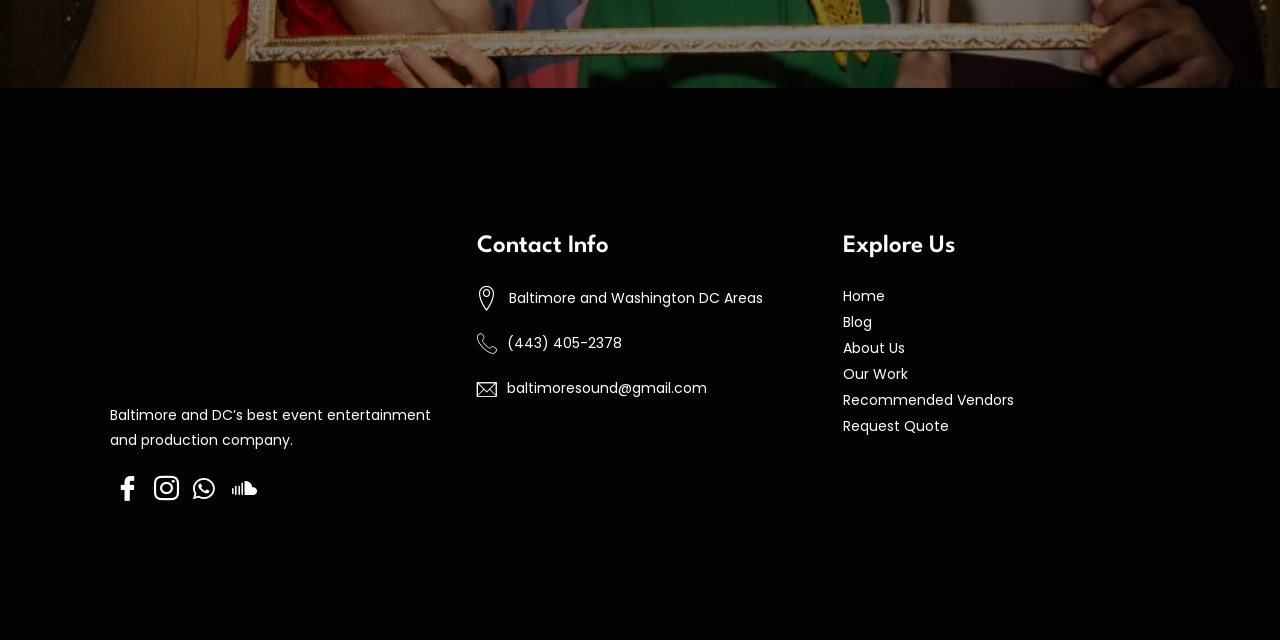Please find the bounding box coordinates of the element that you should click to achieve the following instruction: "Request a quote". The coordinates should be presented as four float numbers between 0 and 1: [left, top, right, bottom].

[0.659, 0.649, 0.914, 0.682]